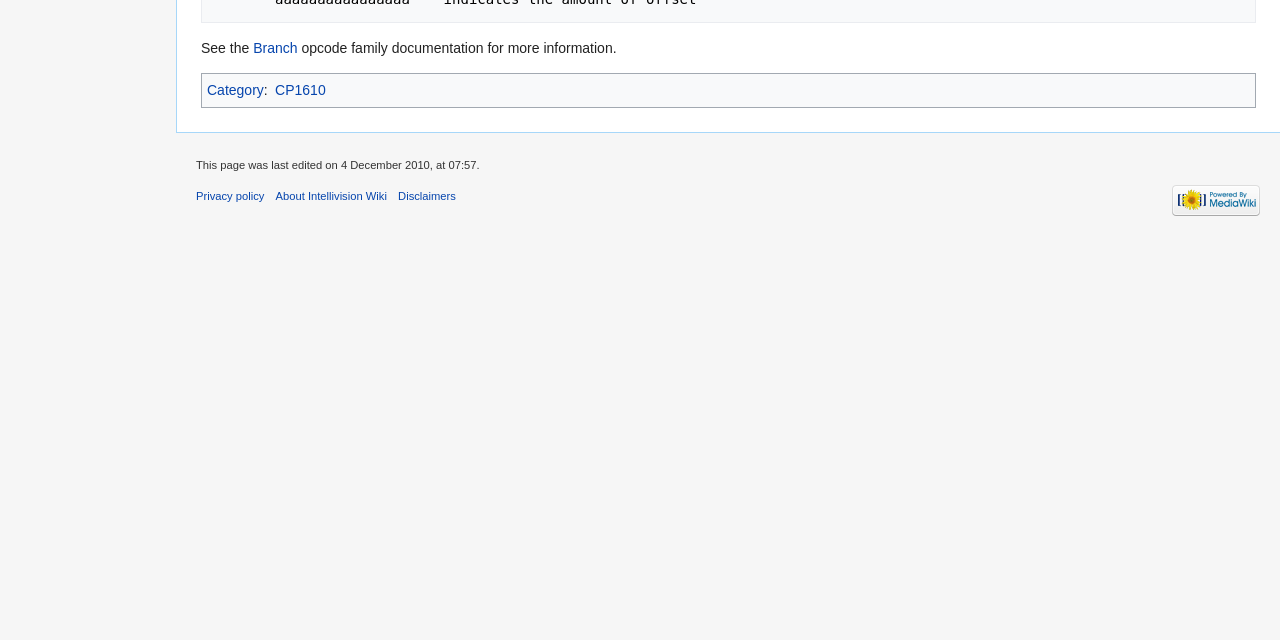Determine the bounding box coordinates of the UI element that matches the following description: "alt="Powered by MediaWiki"". The coordinates should be four float numbers between 0 and 1 in the format [left, top, right, bottom].

[0.916, 0.302, 0.984, 0.321]